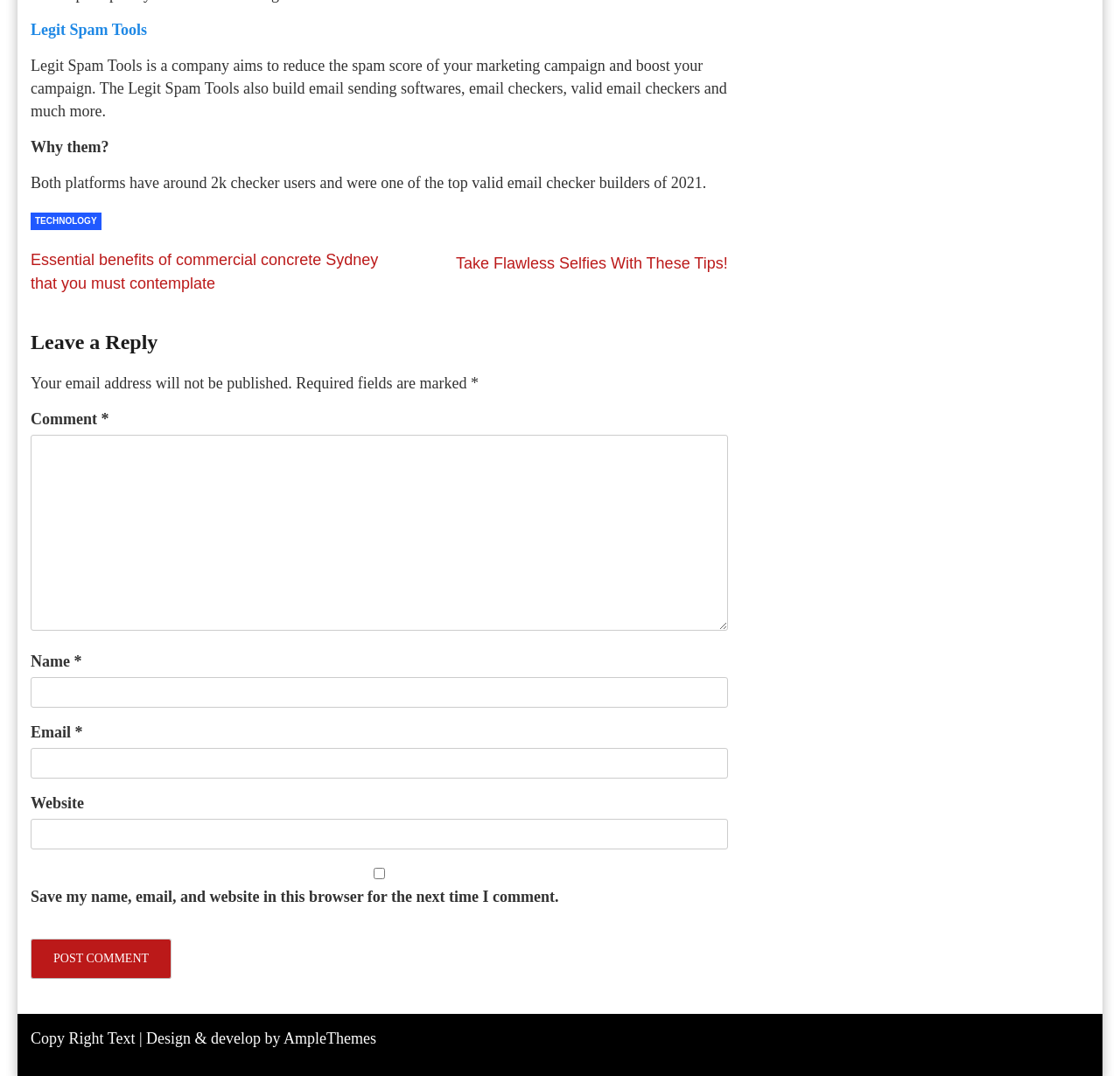Bounding box coordinates should be in the format (top-left x, top-left y, bottom-right x, bottom-right y) and all values should be floating point numbers between 0 and 1. Determine the bounding box coordinate for the UI element described as: fun staff

None